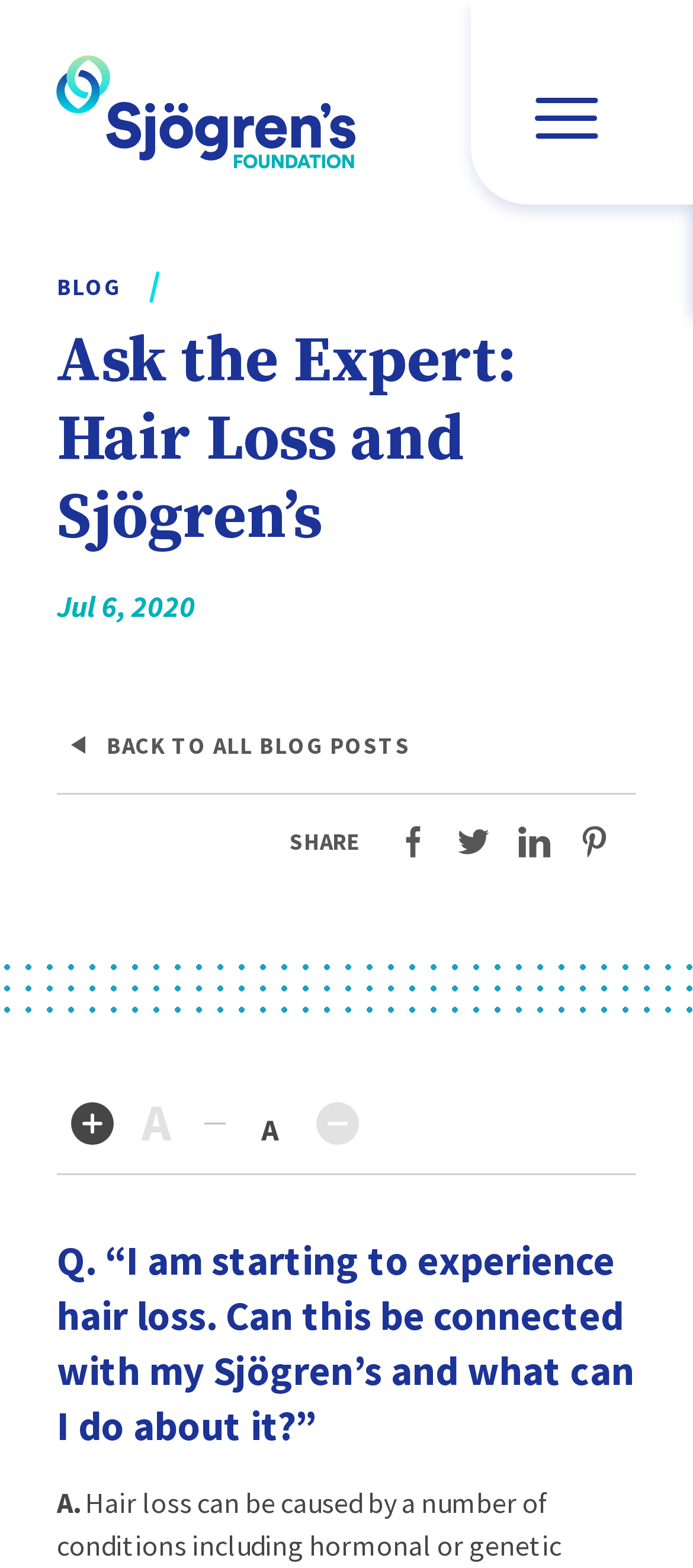Highlight the bounding box coordinates of the region I should click on to meet the following instruction: "Click the 'Sjögren’s Foundation' link".

[0.077, 0.034, 0.518, 0.109]